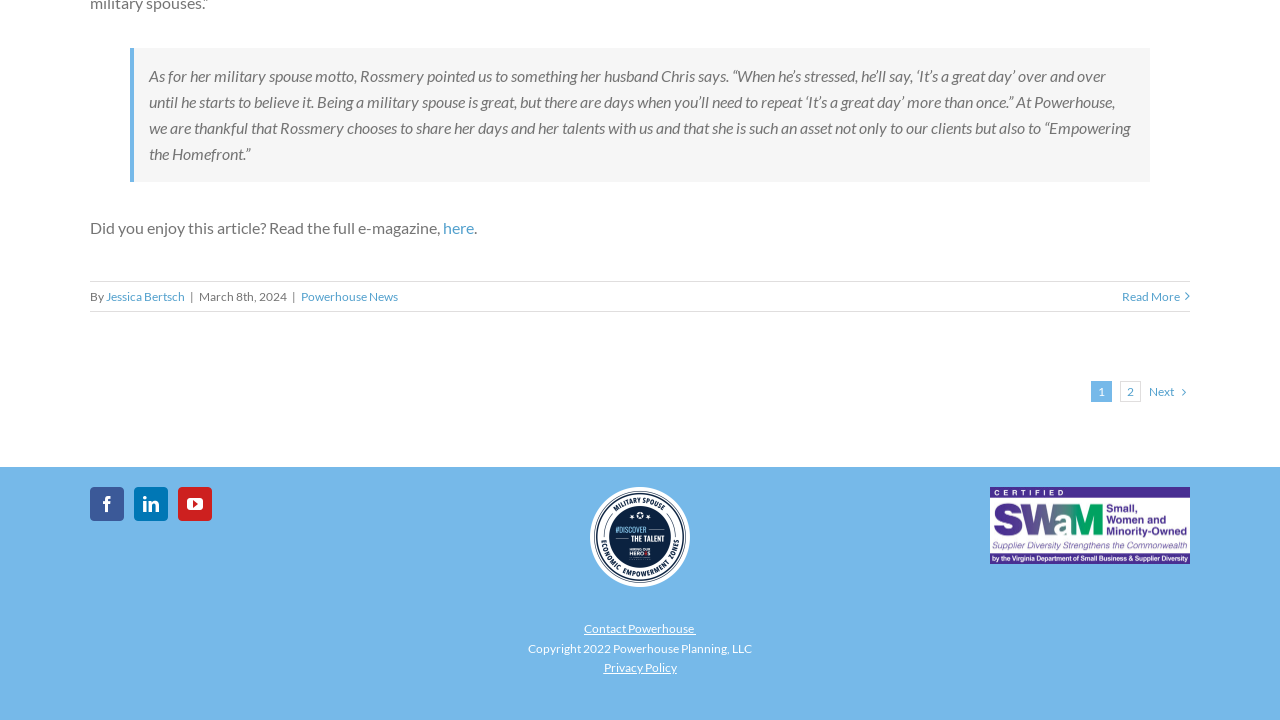Identify the bounding box coordinates of the section that should be clicked to achieve the task described: "Visit Powerhouse News".

[0.235, 0.401, 0.311, 0.422]